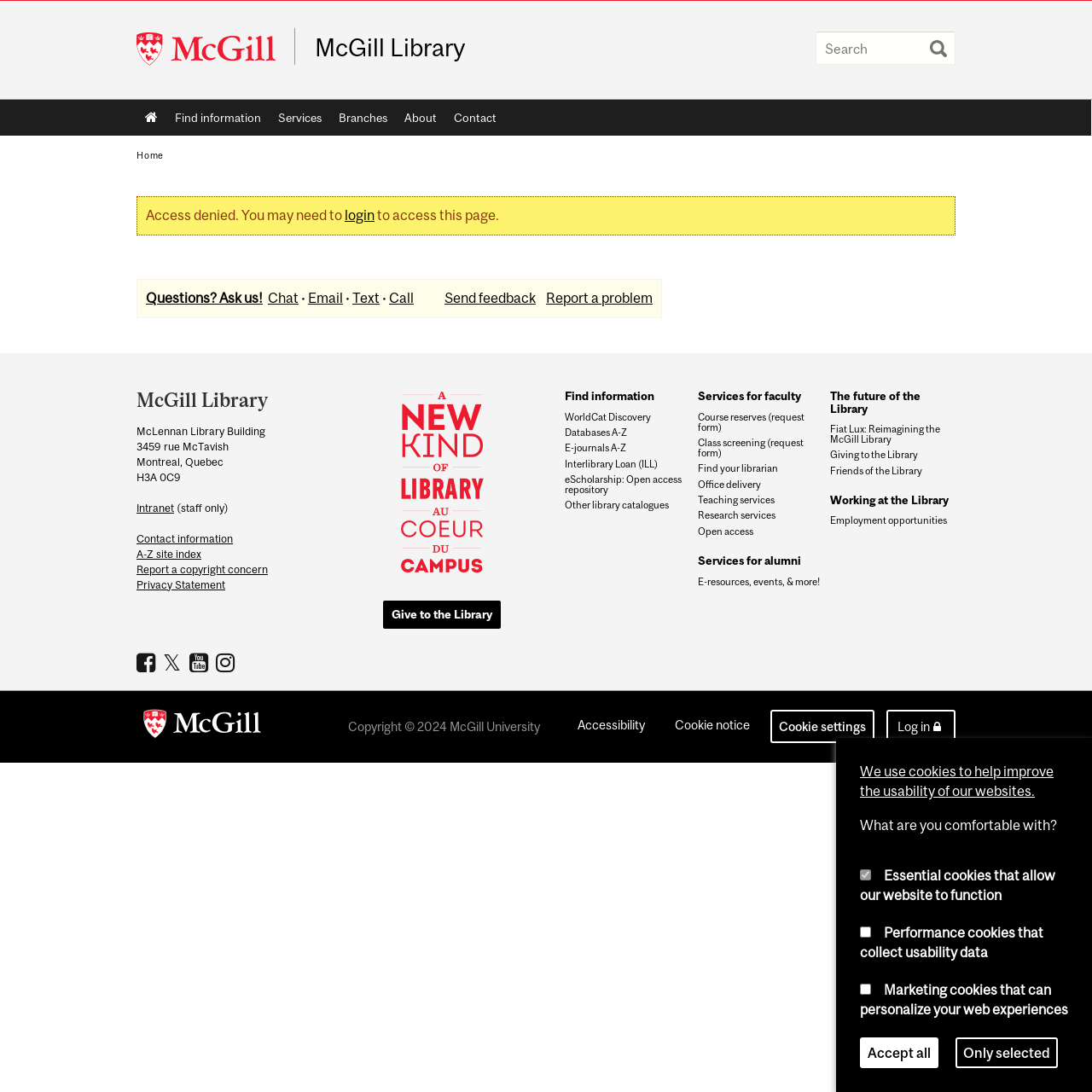Using the provided description login, find the bounding box coordinates for the UI element. Provide the coordinates in (top-left x, top-left y, bottom-right x, bottom-right y) format, ensuring all values are between 0 and 1.

[0.316, 0.19, 0.343, 0.204]